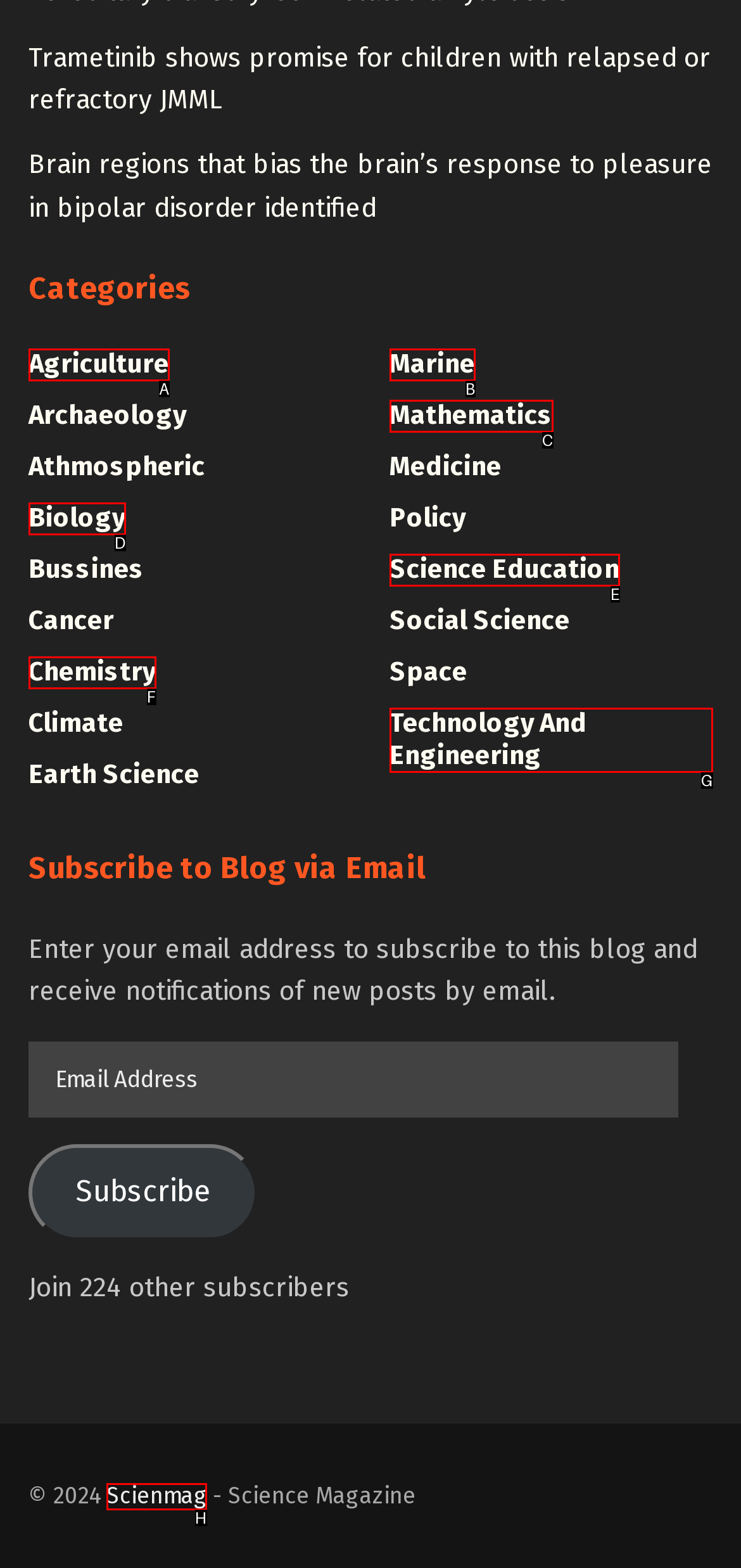Please indicate which option's letter corresponds to the task: Visit the Scienmag website by examining the highlighted elements in the screenshot.

H